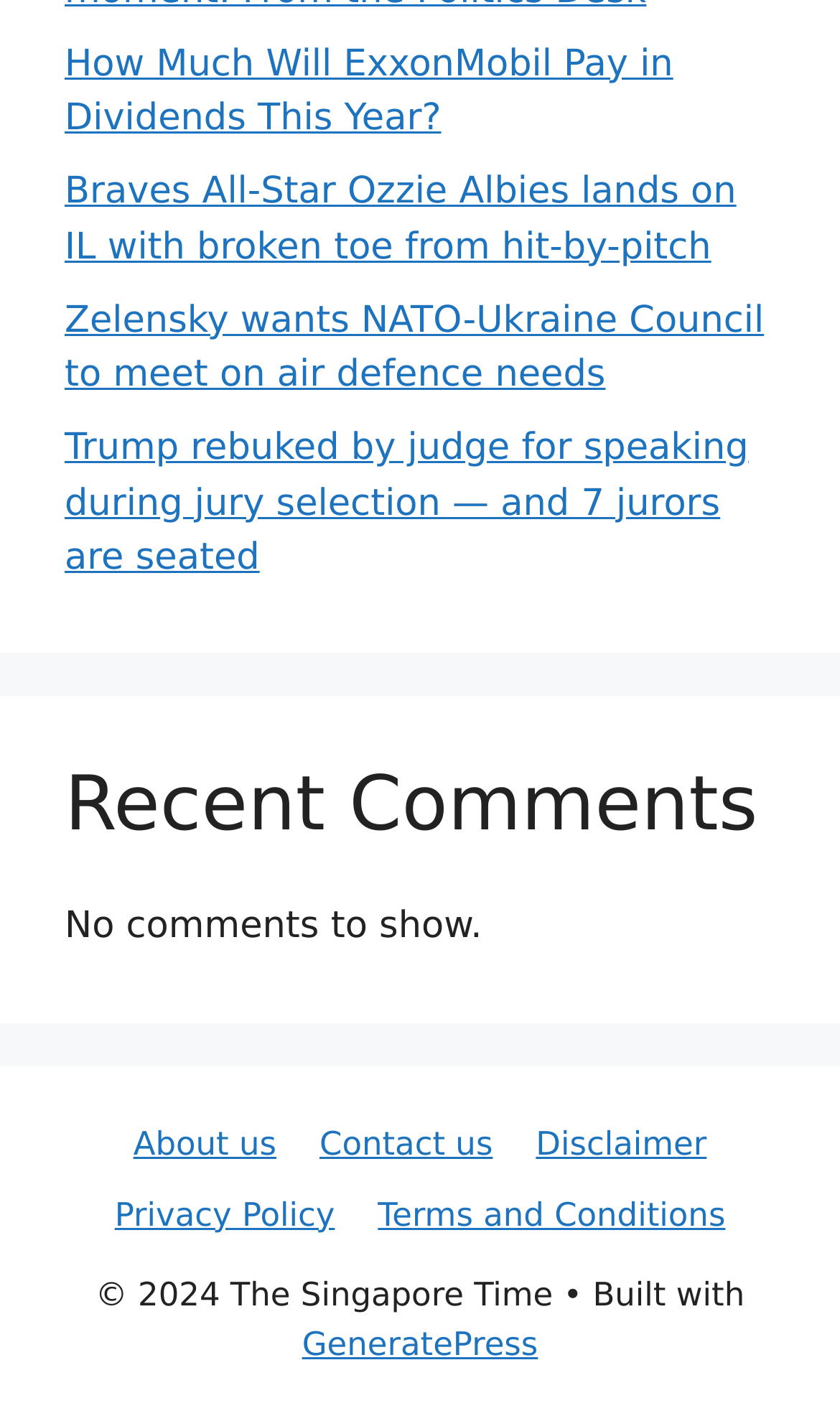What is the copyright year of the website?
Using the screenshot, give a one-word or short phrase answer.

2024